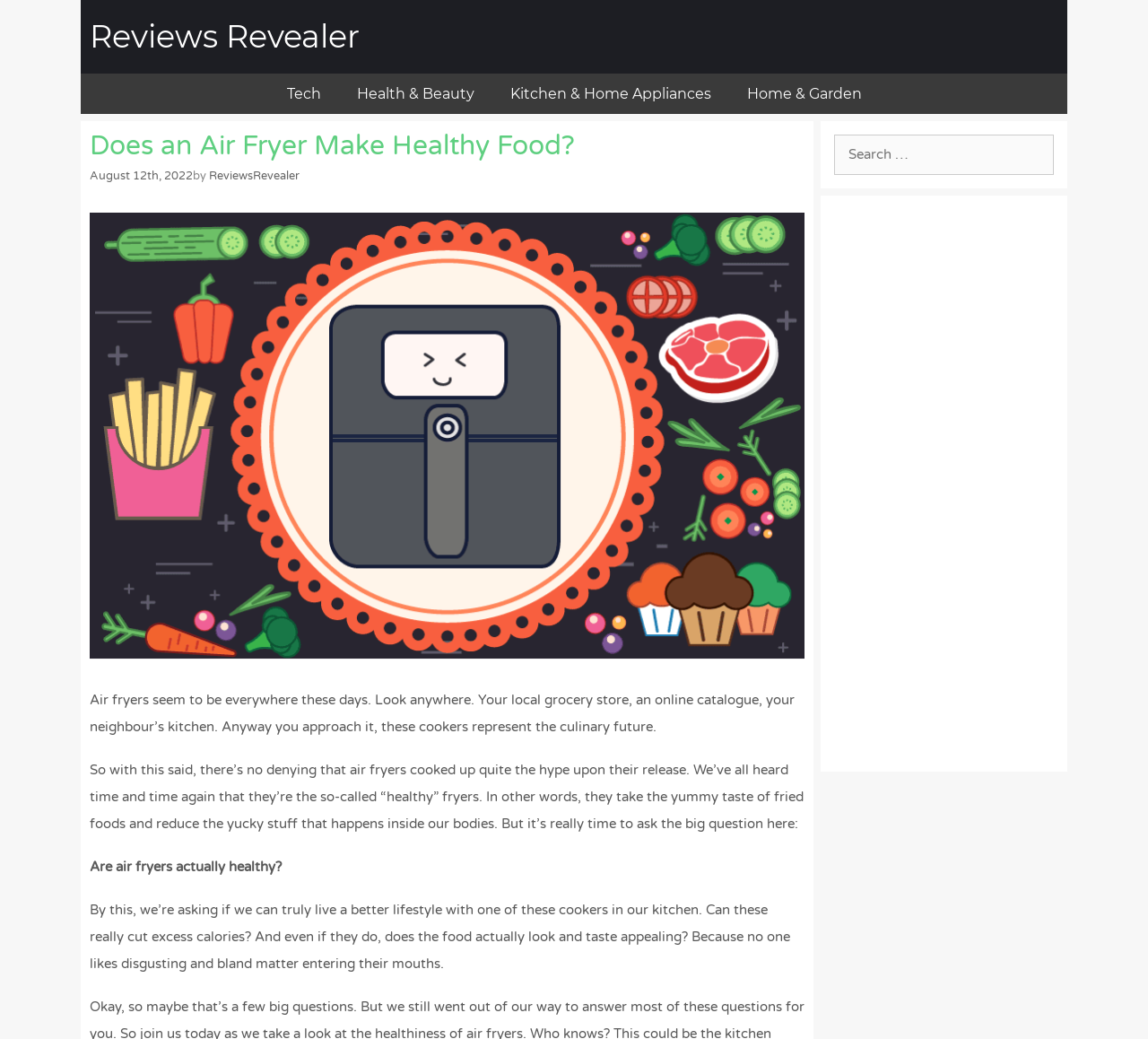Please locate the bounding box coordinates of the region I need to click to follow this instruction: "Click on 'Reviews Revealer'".

[0.078, 0.016, 0.313, 0.054]